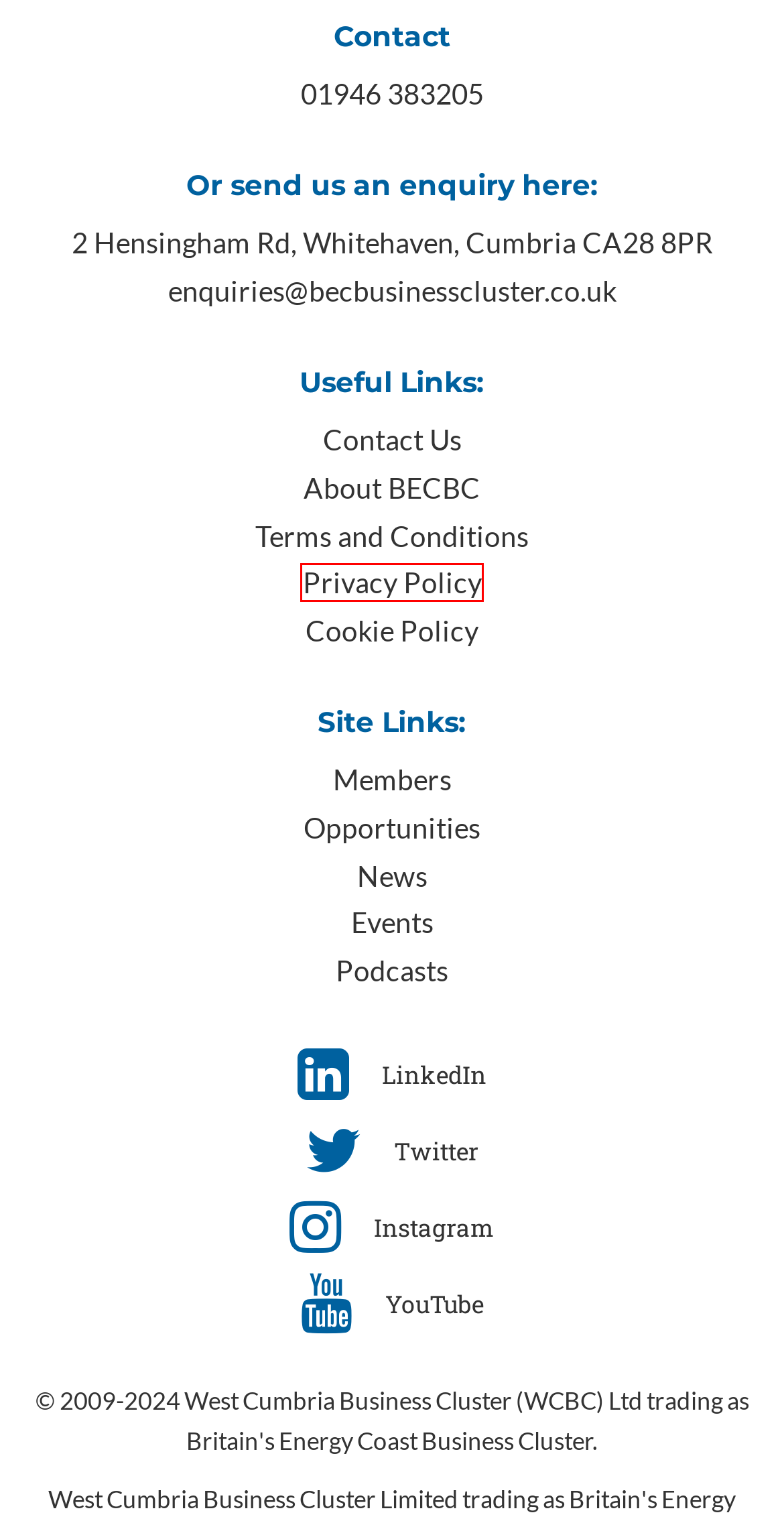Look at the screenshot of the webpage and find the element within the red bounding box. Choose the webpage description that best fits the new webpage that will appear after clicking the element. Here are the candidates:
A. Member List | BECBC
B. Podcasts | BECBC
C. About BECBC | BECBC
D. Cookie Policy | BECBC
E. Events | BECBC
F. Opportunities | BECBC
G. Terms and Conditions | BECBC
H. Privacy Policy | BECBC

H